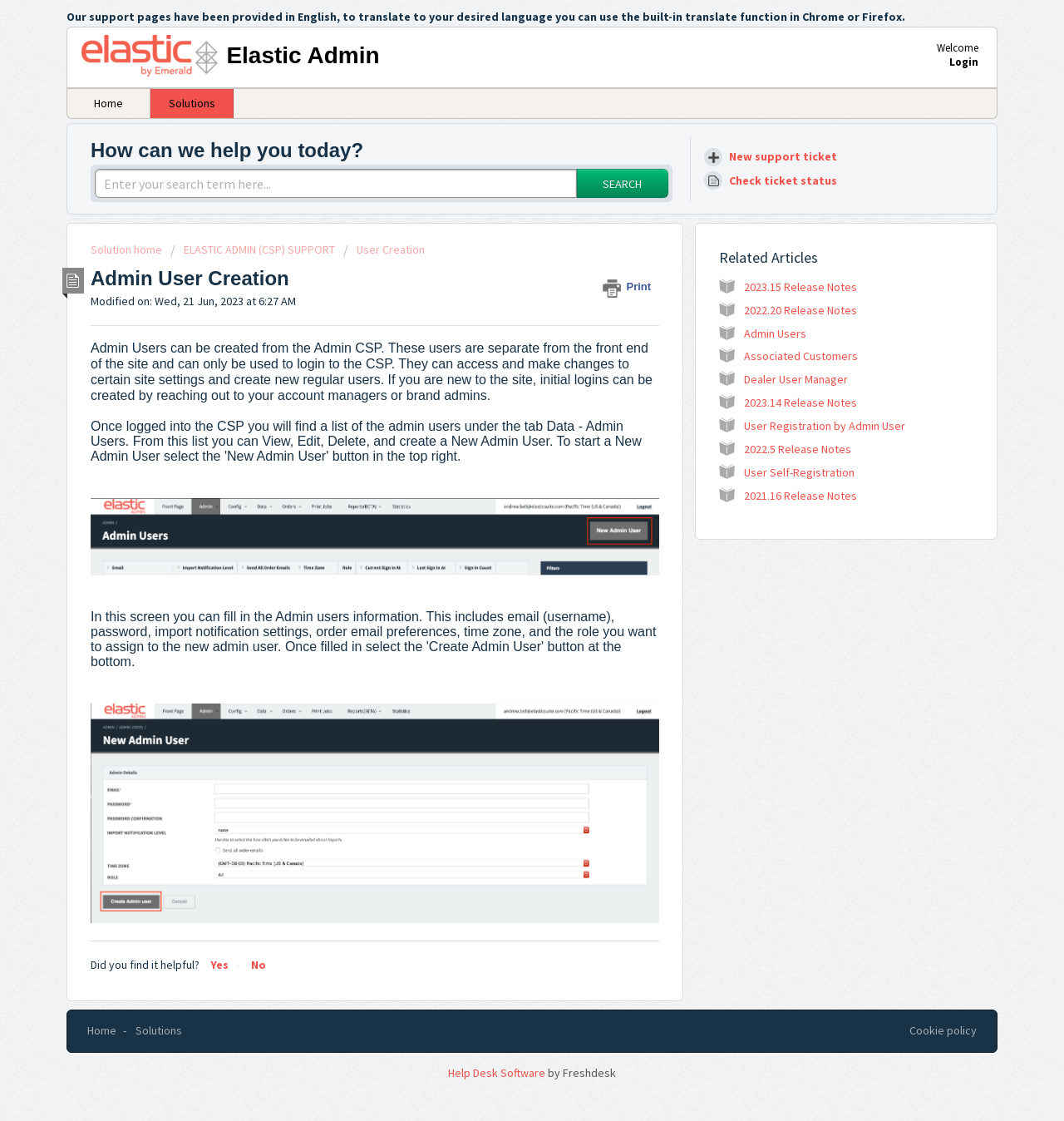Please determine the bounding box coordinates of the element's region to click in order to carry out the following instruction: "Create a new support ticket". The coordinates should be four float numbers between 0 and 1, i.e., [left, top, right, bottom].

[0.66, 0.13, 0.793, 0.151]